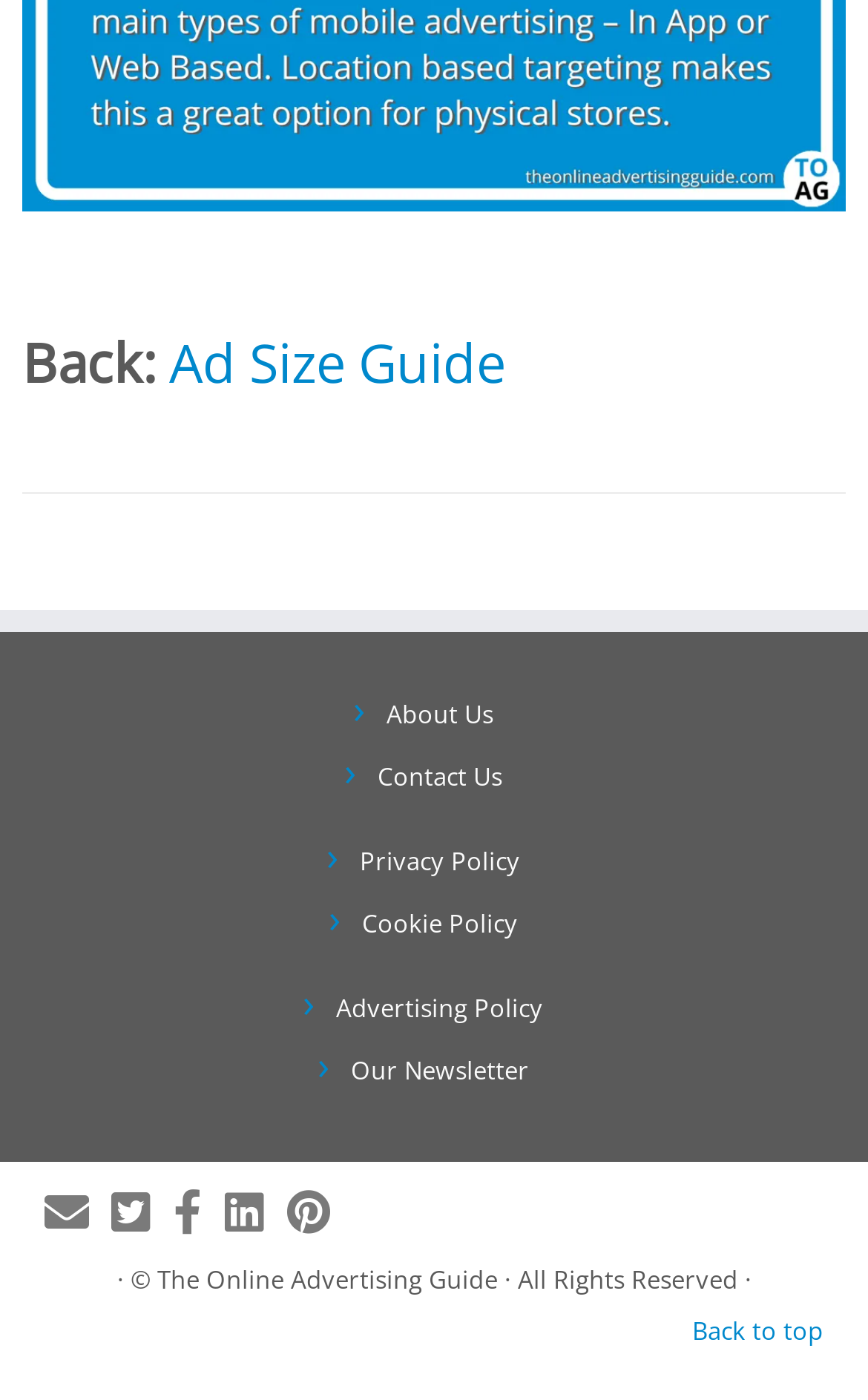Please reply to the following question using a single word or phrase: 
What is the purpose of the 'Back to top' link?

To go back to the top of the page